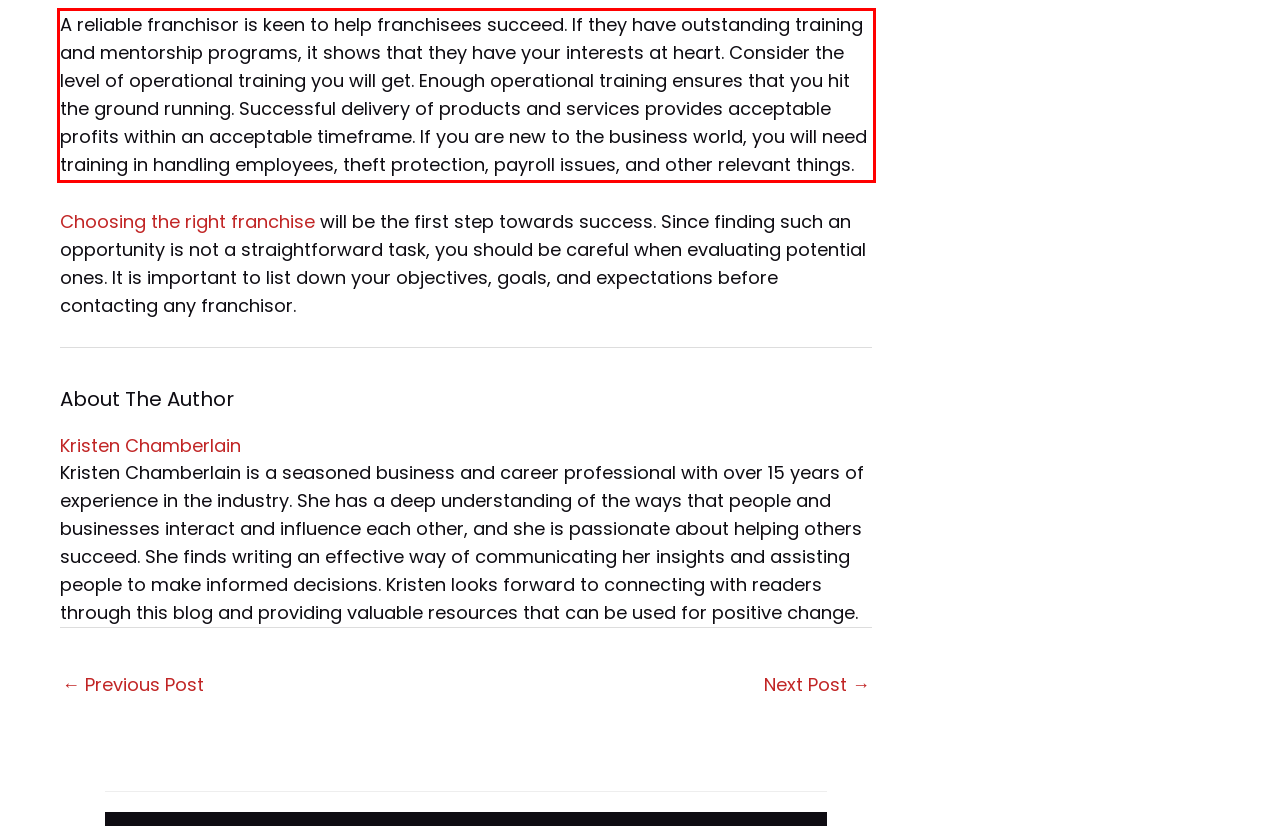You are given a webpage screenshot with a red bounding box around a UI element. Extract and generate the text inside this red bounding box.

A reliable franchisor is keen to help franchisees succeed. If they have outstanding training and mentorship programs, it shows that they have your interests at heart. Consider the level of operational training you will get. Enough operational training ensures that you hit the ground running. Successful delivery of products and services provides acceptable profits within an acceptable timeframe. If you are new to the business world, you will need training in handling employees, theft protection, payroll issues, and other relevant things.